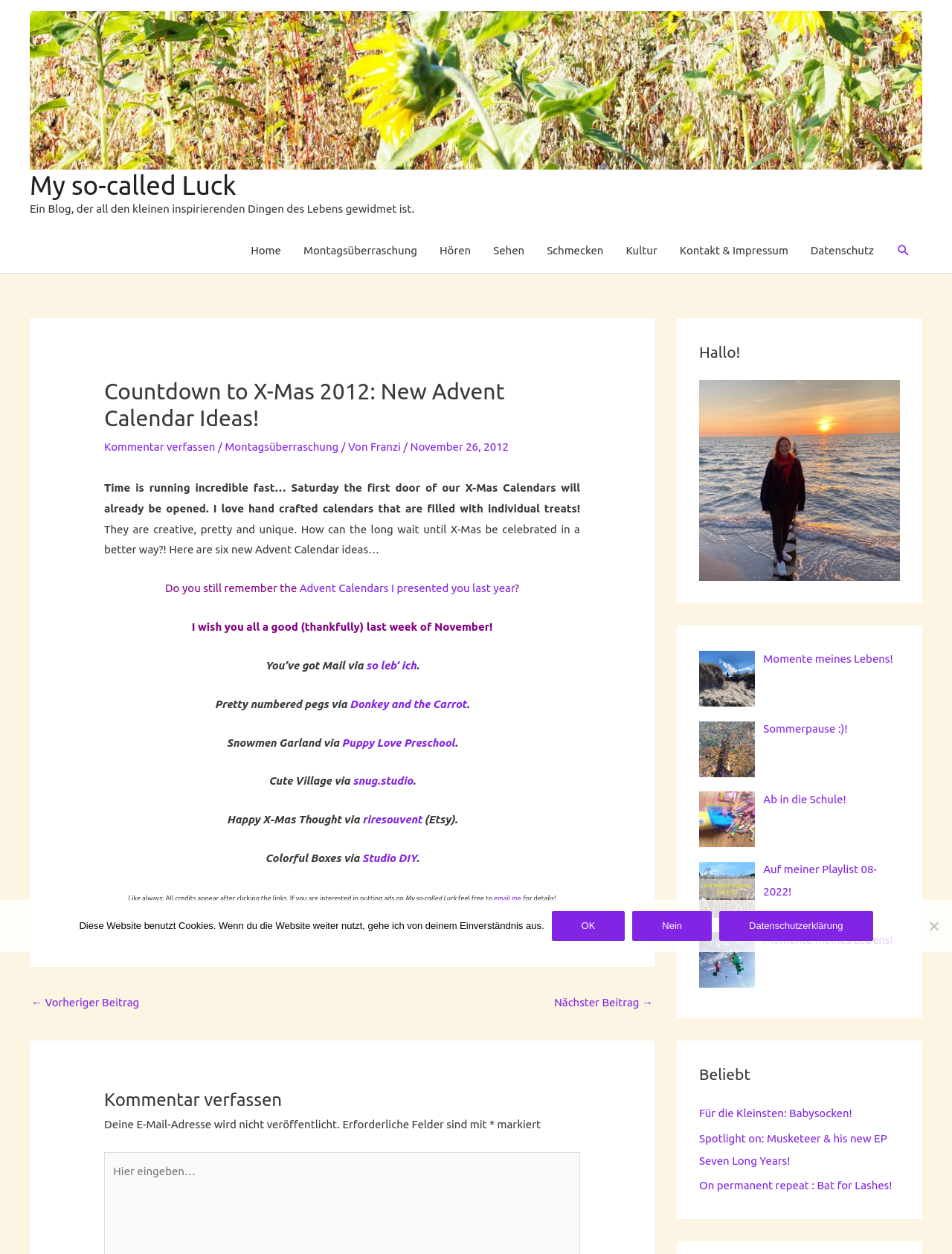Please identify the bounding box coordinates of the element that needs to be clicked to execute the following command: "View the previous post". Provide the bounding box using four float numbers between 0 and 1, formatted as [left, top, right, bottom].

[0.033, 0.79, 0.146, 0.811]